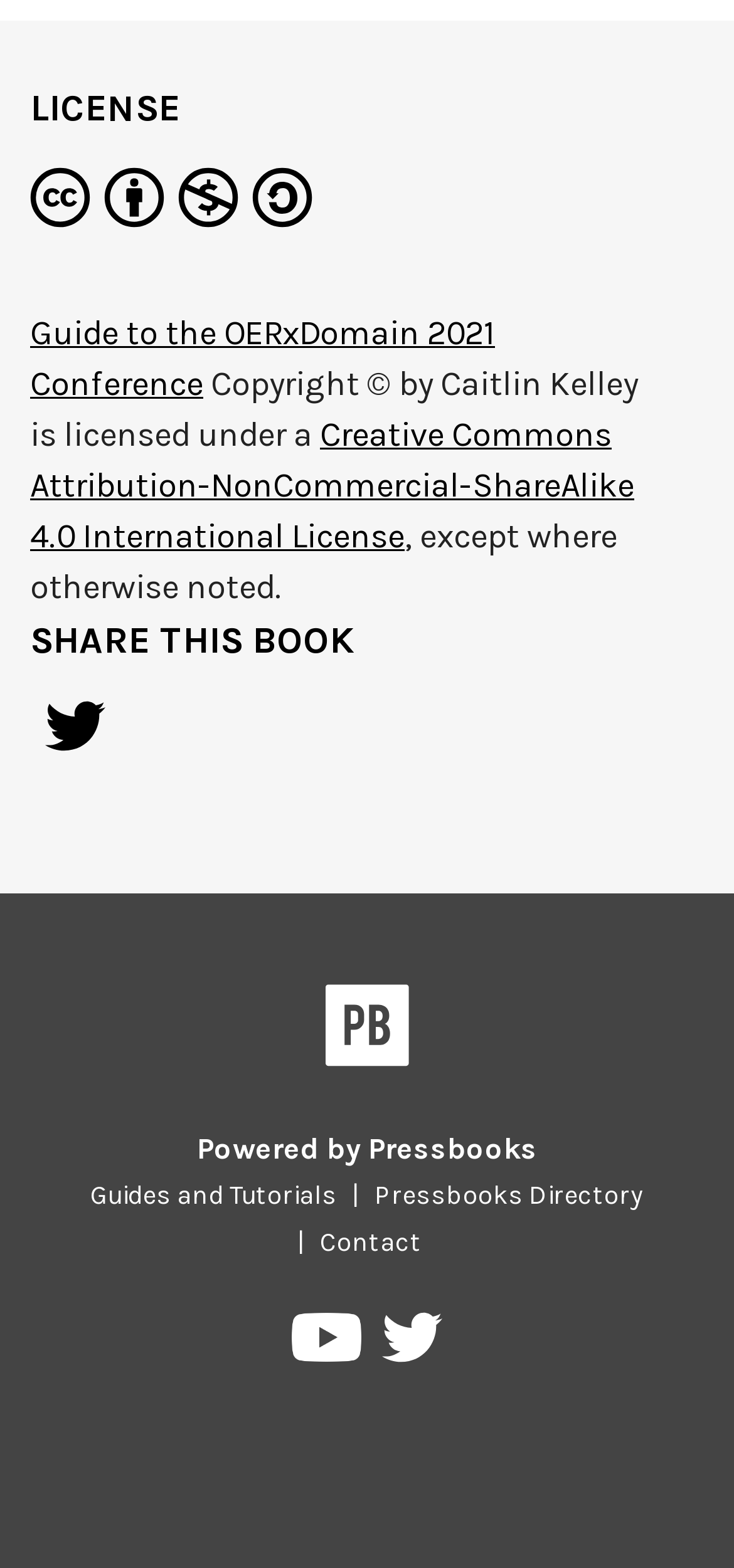Please specify the bounding box coordinates of the area that should be clicked to accomplish the following instruction: "Visit Pressbooks Directory". The coordinates should consist of four float numbers between 0 and 1, i.e., [left, top, right, bottom].

[0.49, 0.752, 0.897, 0.772]